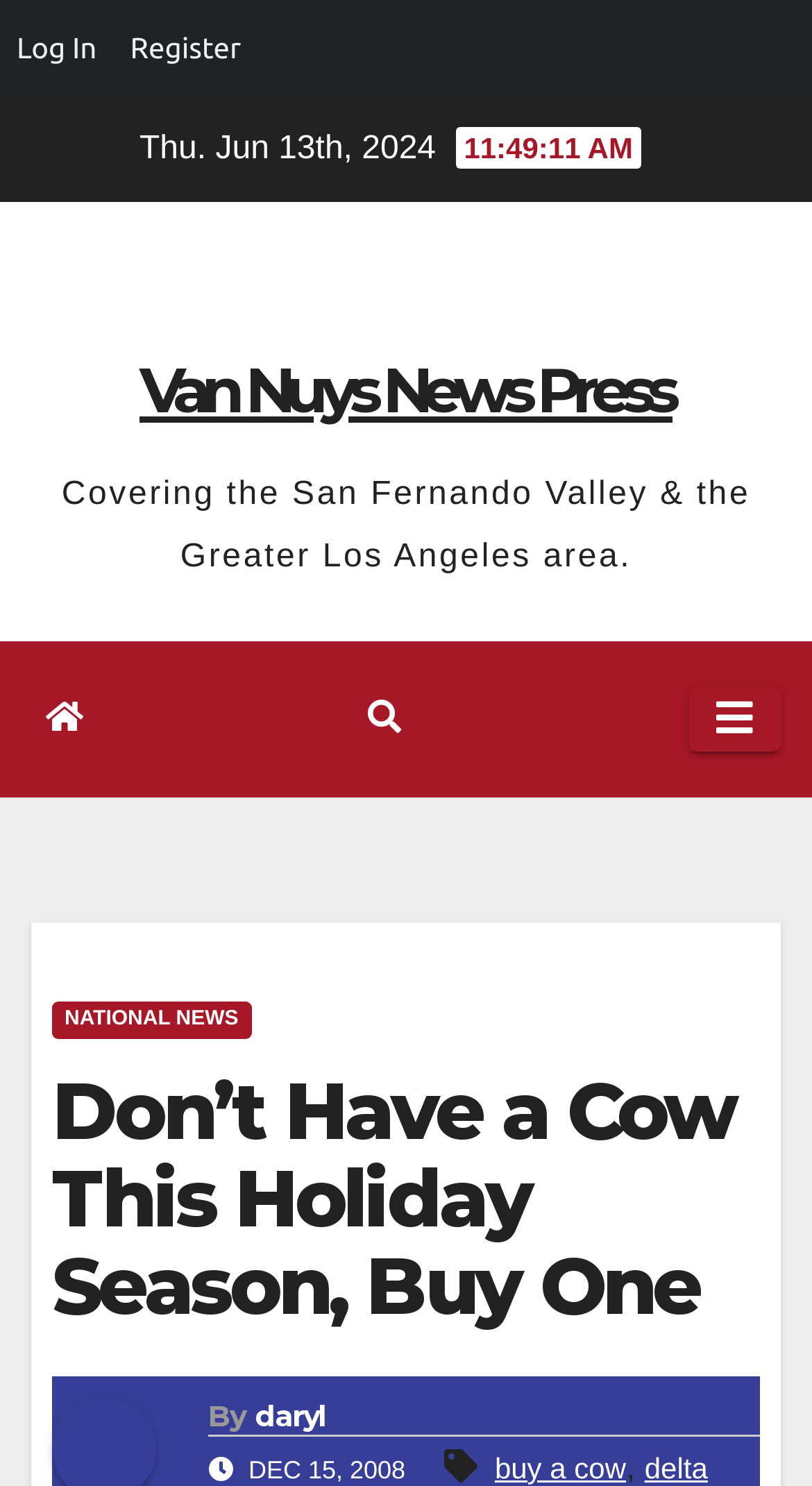What is the topic of the article?
Carefully analyze the image and provide a detailed answer to the question.

I found the link element with the text 'buy a cow' which is a child of the heading element 'Don’t Have a Cow This Holiday Season, Buy One'. This suggests that the topic of the article is related to buying a cow, possibly as a holiday gift or for some other purpose.